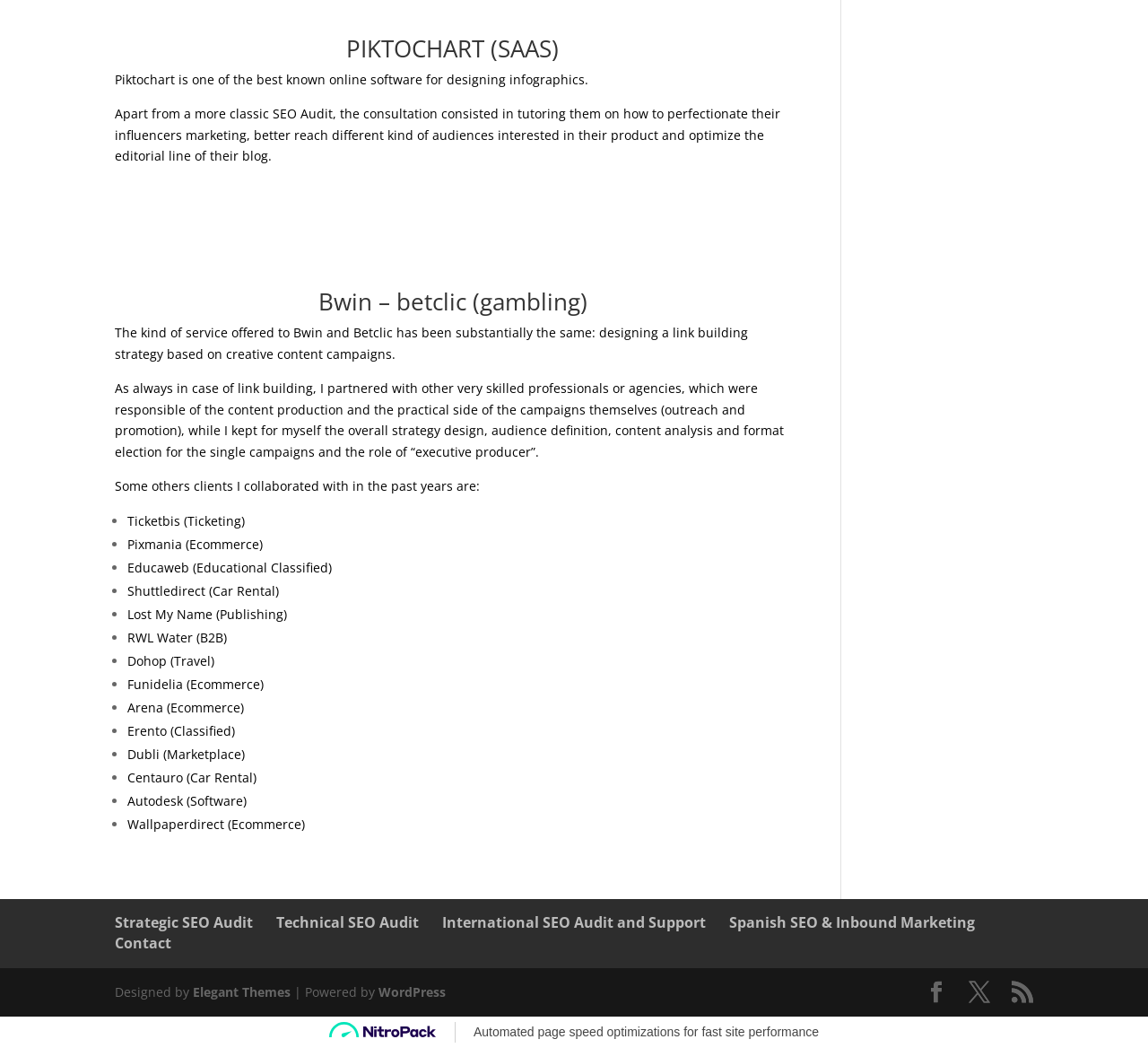Provide a brief response using a word or short phrase to this question:
What is Piktochart?

Online software for designing infographics